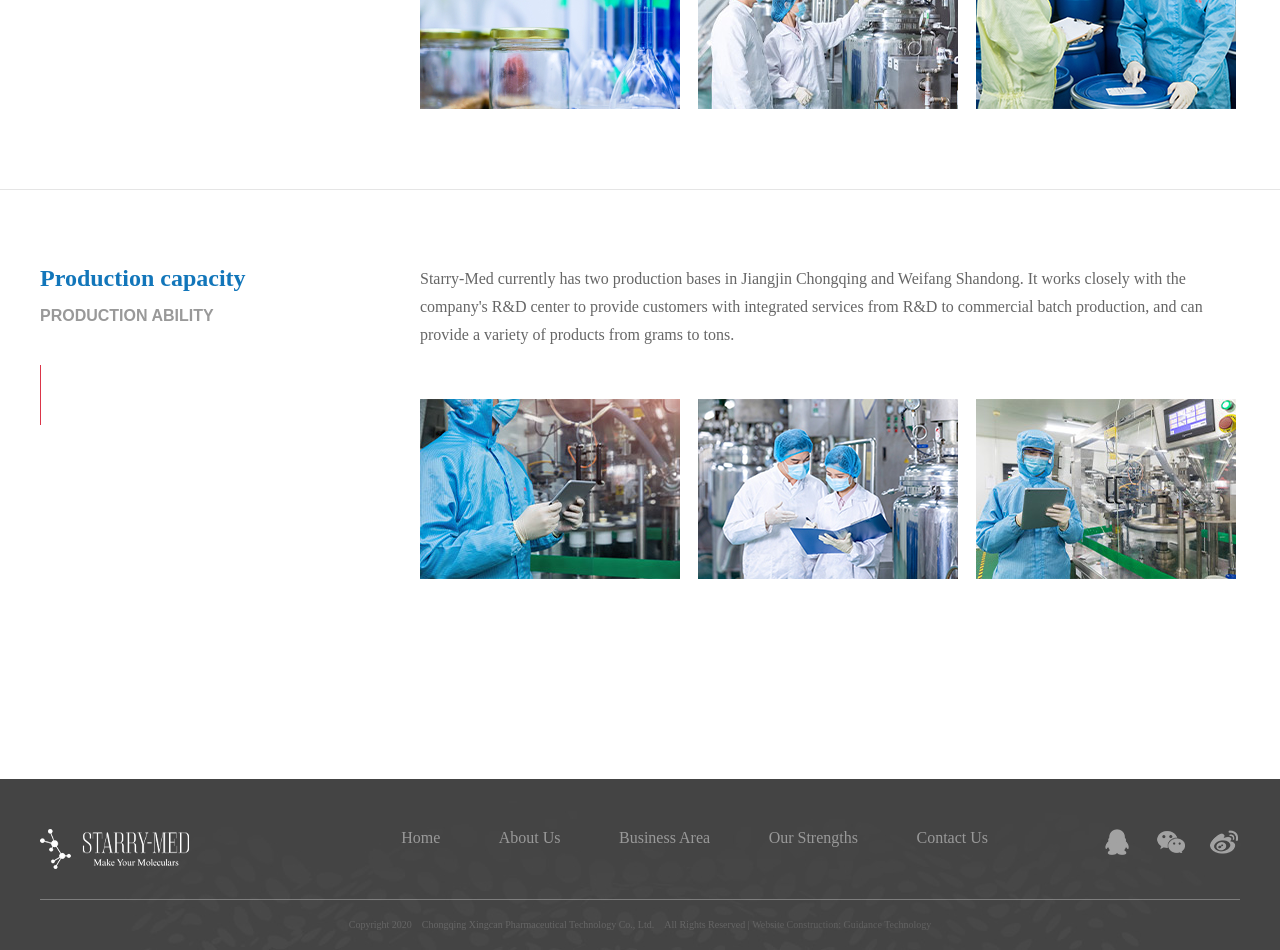Locate the bounding box coordinates of the clickable element to fulfill the following instruction: "Click on Our Strengths". Provide the coordinates as four float numbers between 0 and 1 in the format [left, top, right, bottom].

[0.6, 0.872, 0.67, 0.891]